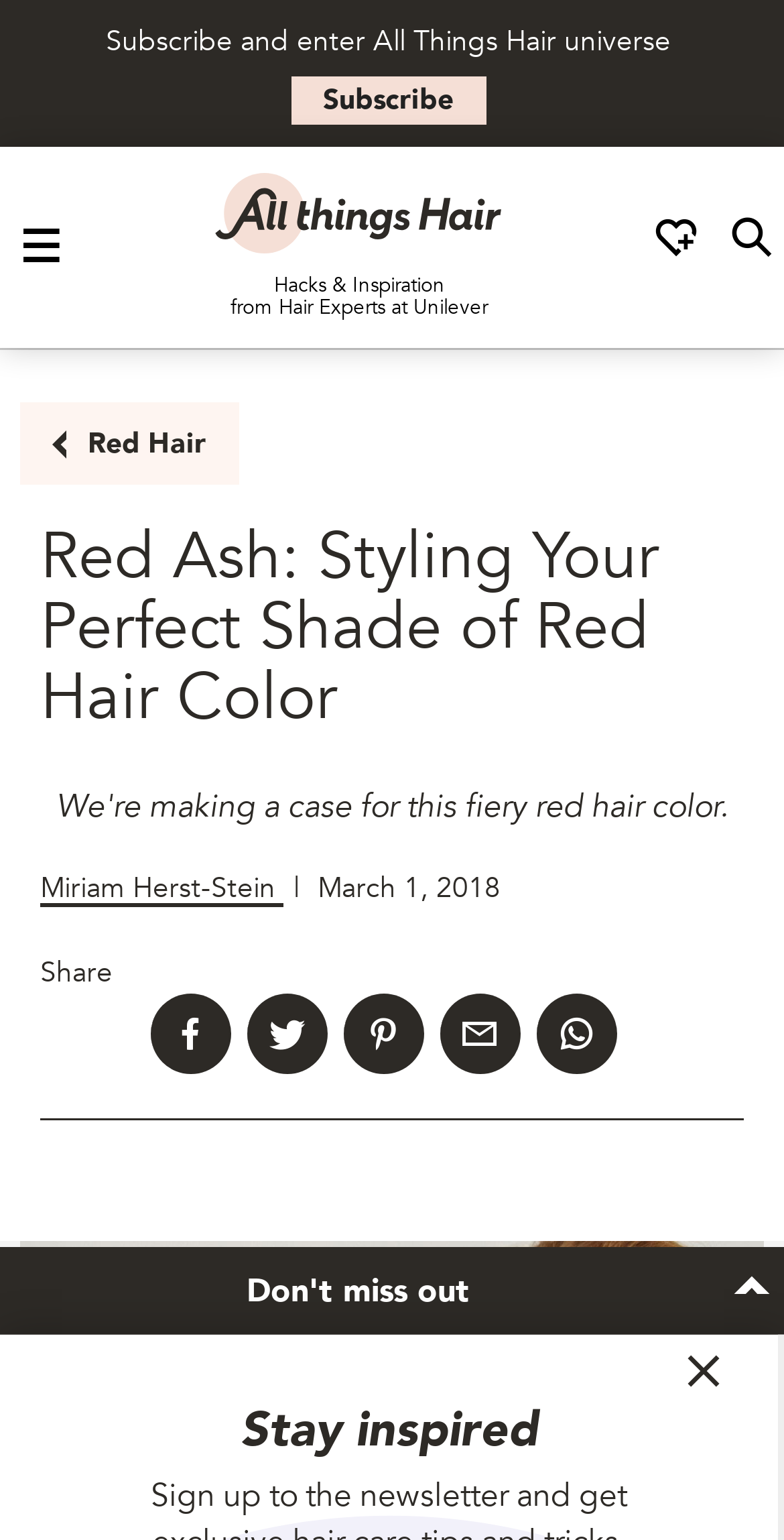How many ways to wear red ash hair color are shown?
Respond to the question with a single word or phrase according to the image.

10